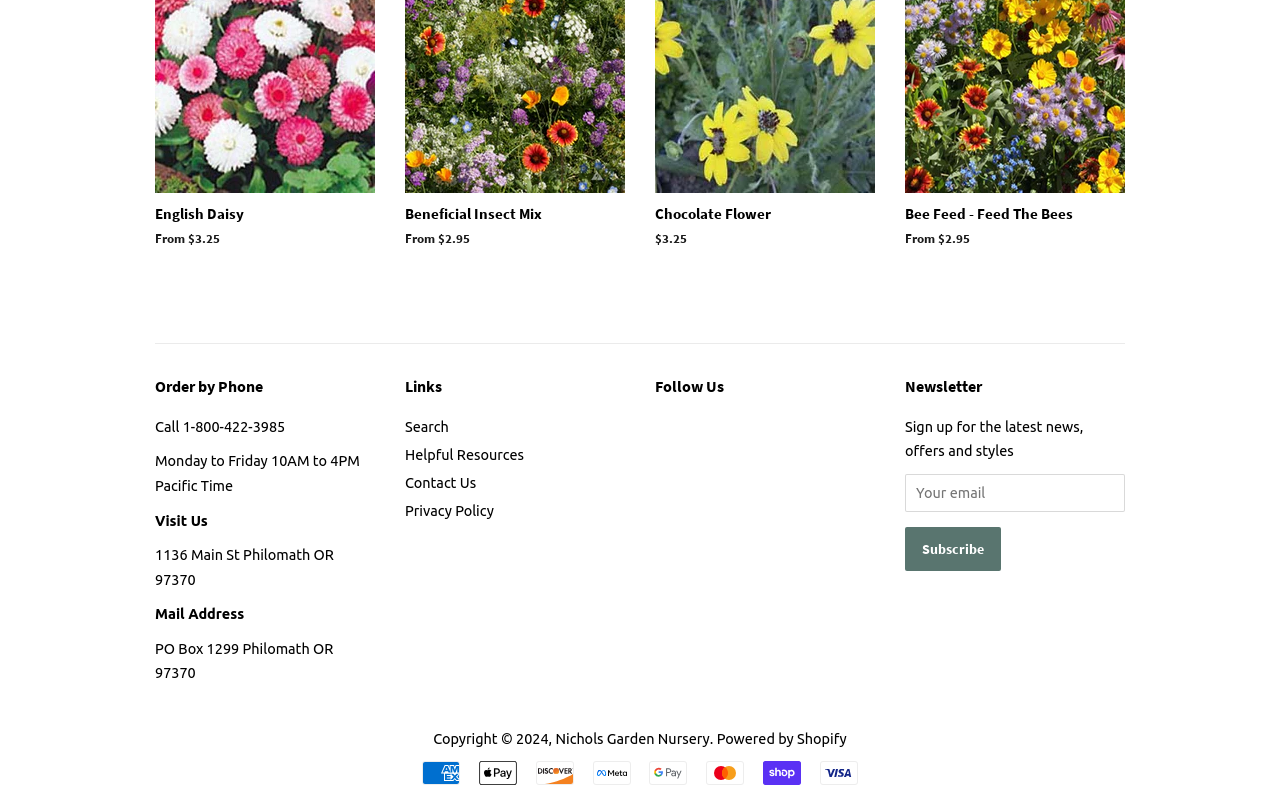What is the link to search?
Please provide a single word or phrase as your answer based on the screenshot.

Search